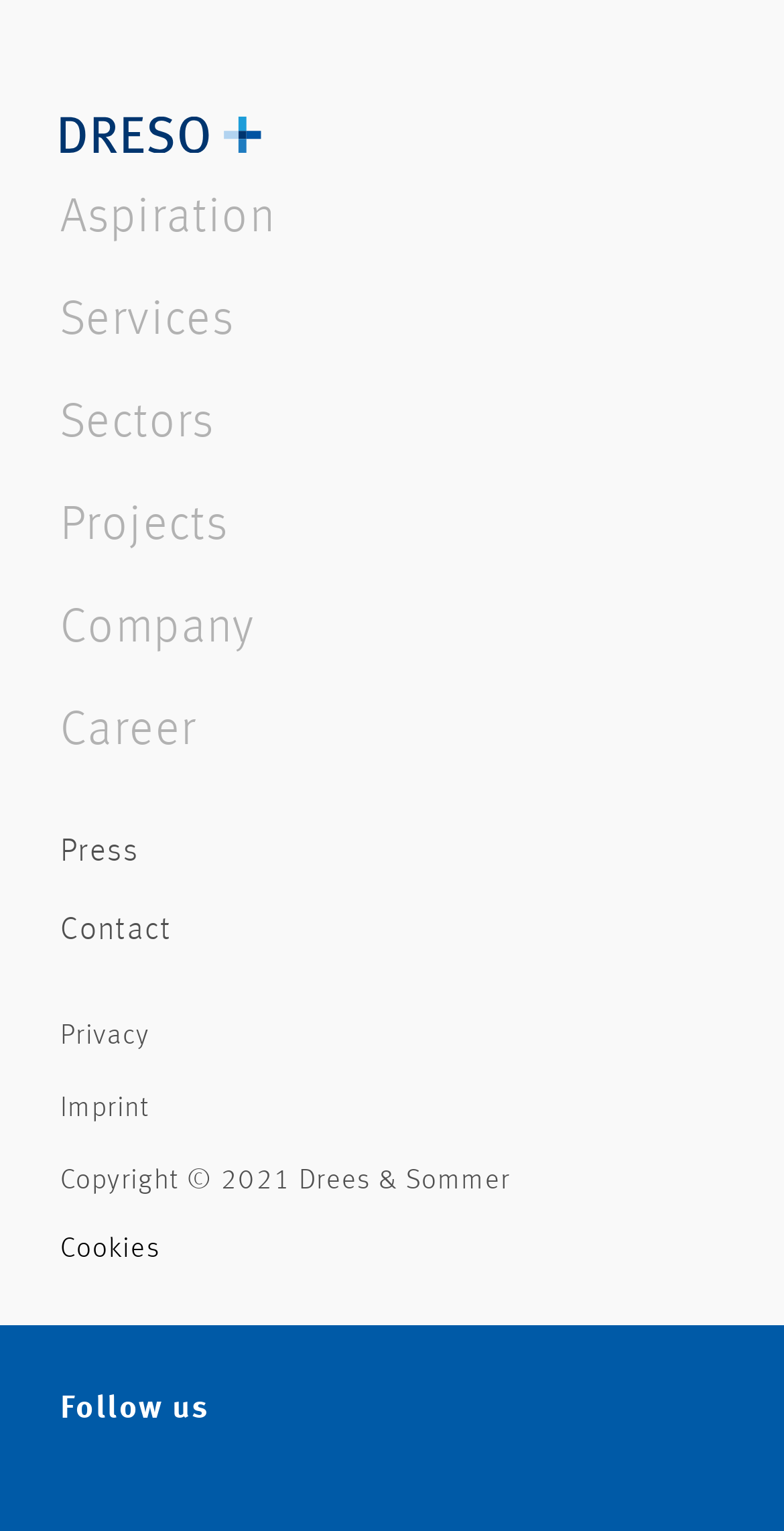What is the copyright year mentioned at the bottom of the page?
Examine the webpage screenshot and provide an in-depth answer to the question.

I looked at the footer section and found a copyright notice with the year '2021' mentioned, which is 'Copyright © 2021 Drees & Sommer'.